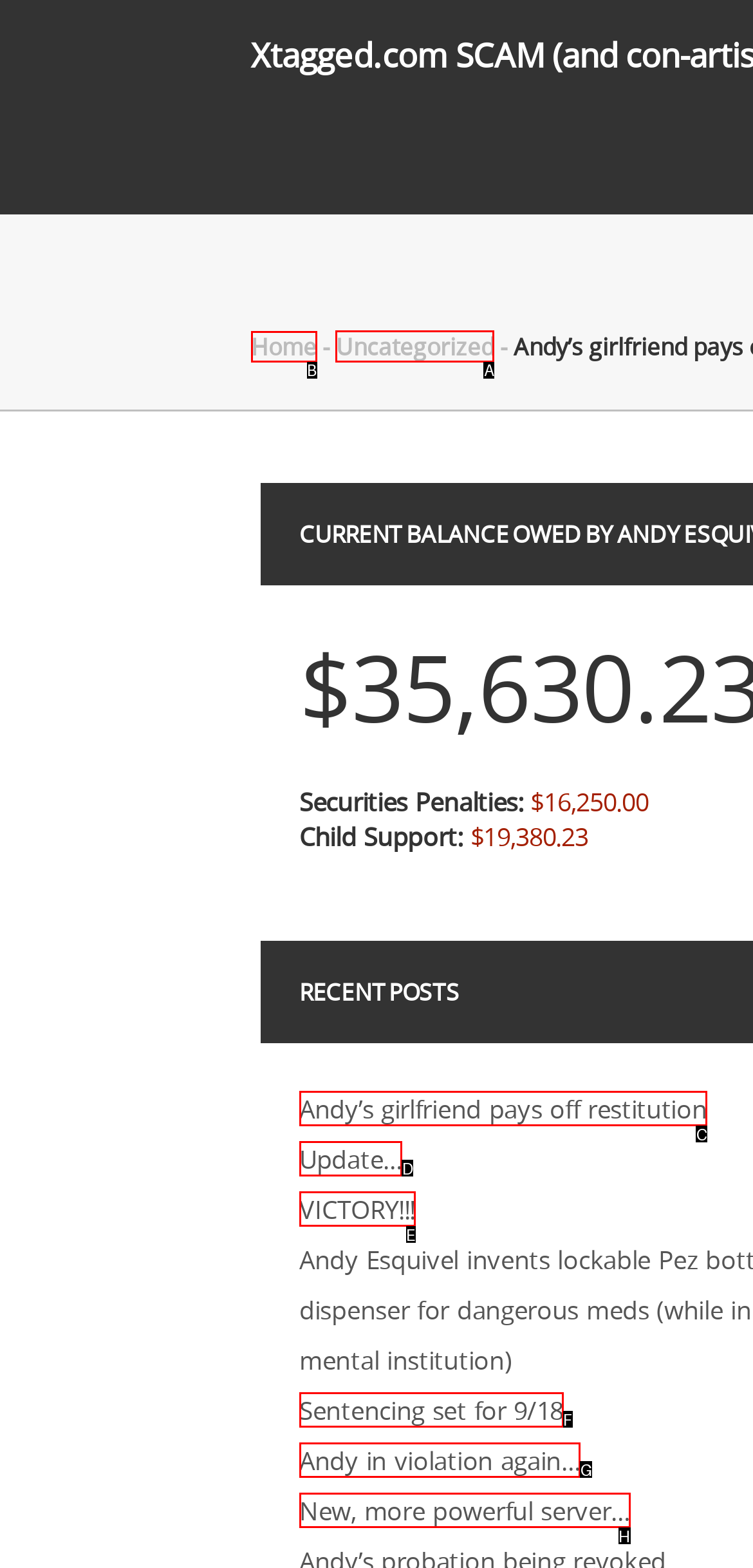Point out the HTML element I should click to achieve the following task: view uncategorized posts Provide the letter of the selected option from the choices.

A